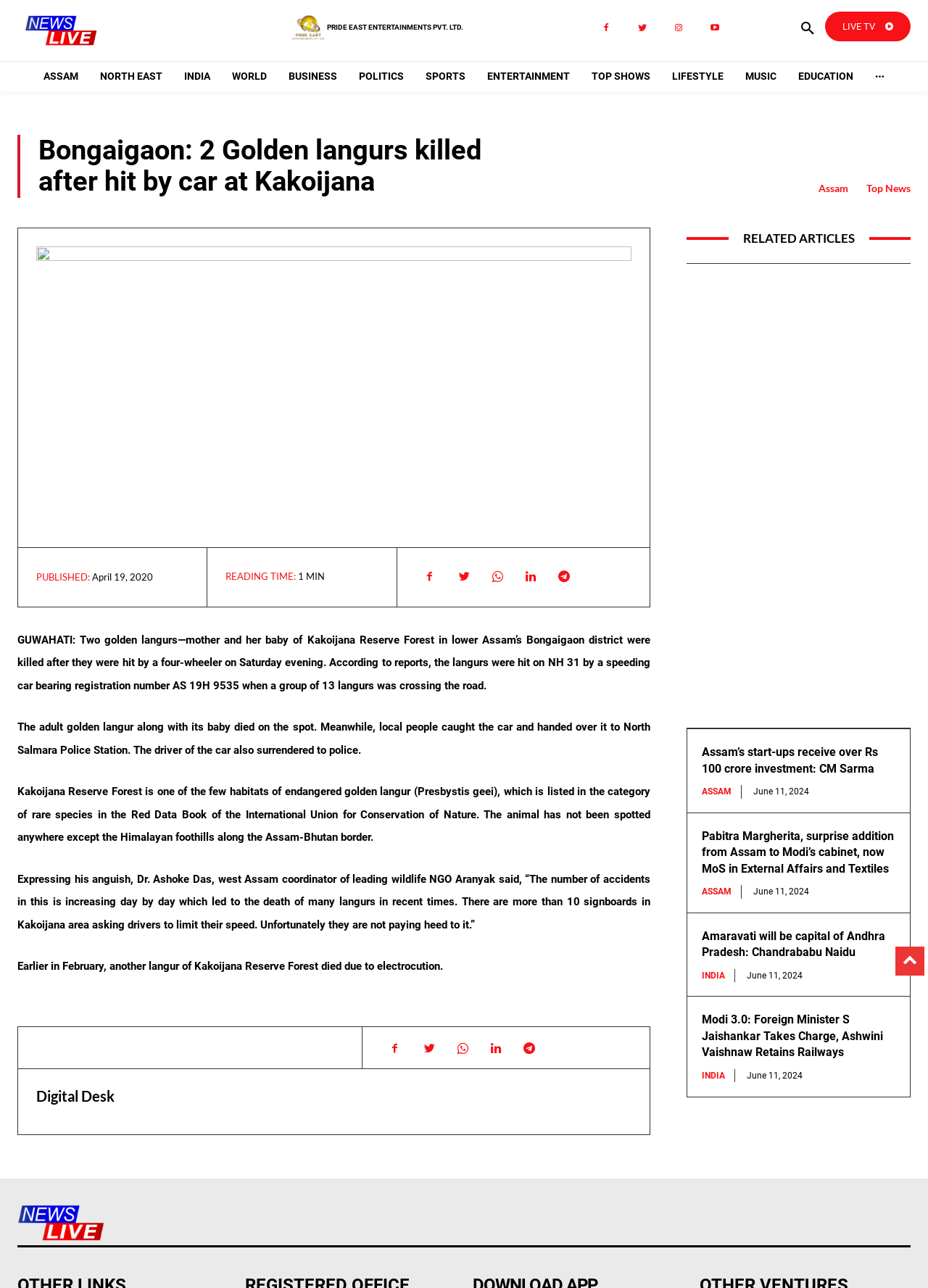Determine the bounding box coordinates of the target area to click to execute the following instruction: "Click on the 'LIVE TV' link."

[0.889, 0.009, 0.981, 0.032]